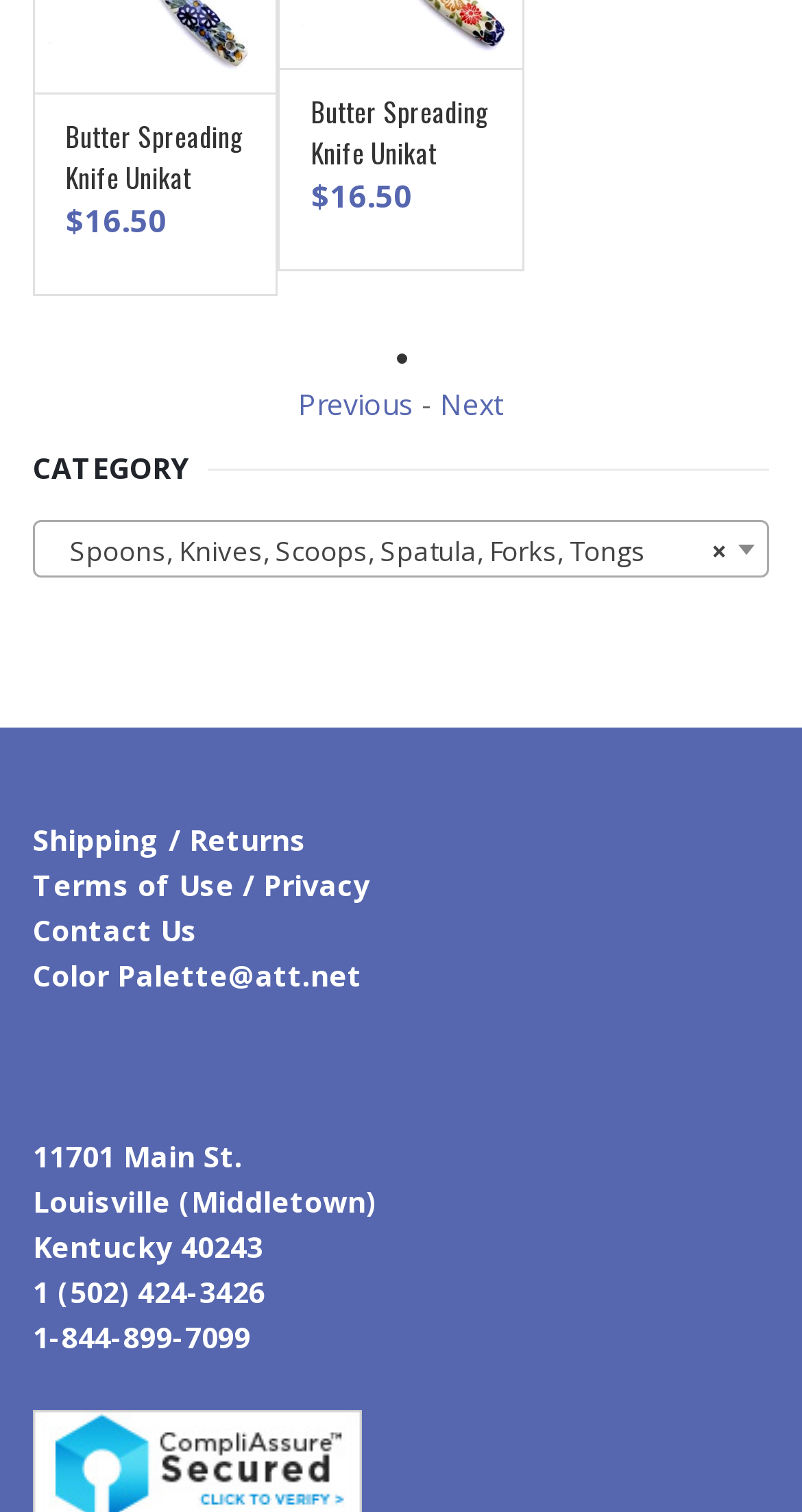Please determine the bounding box coordinates for the UI element described as: "Previous".

[0.372, 0.255, 0.515, 0.28]